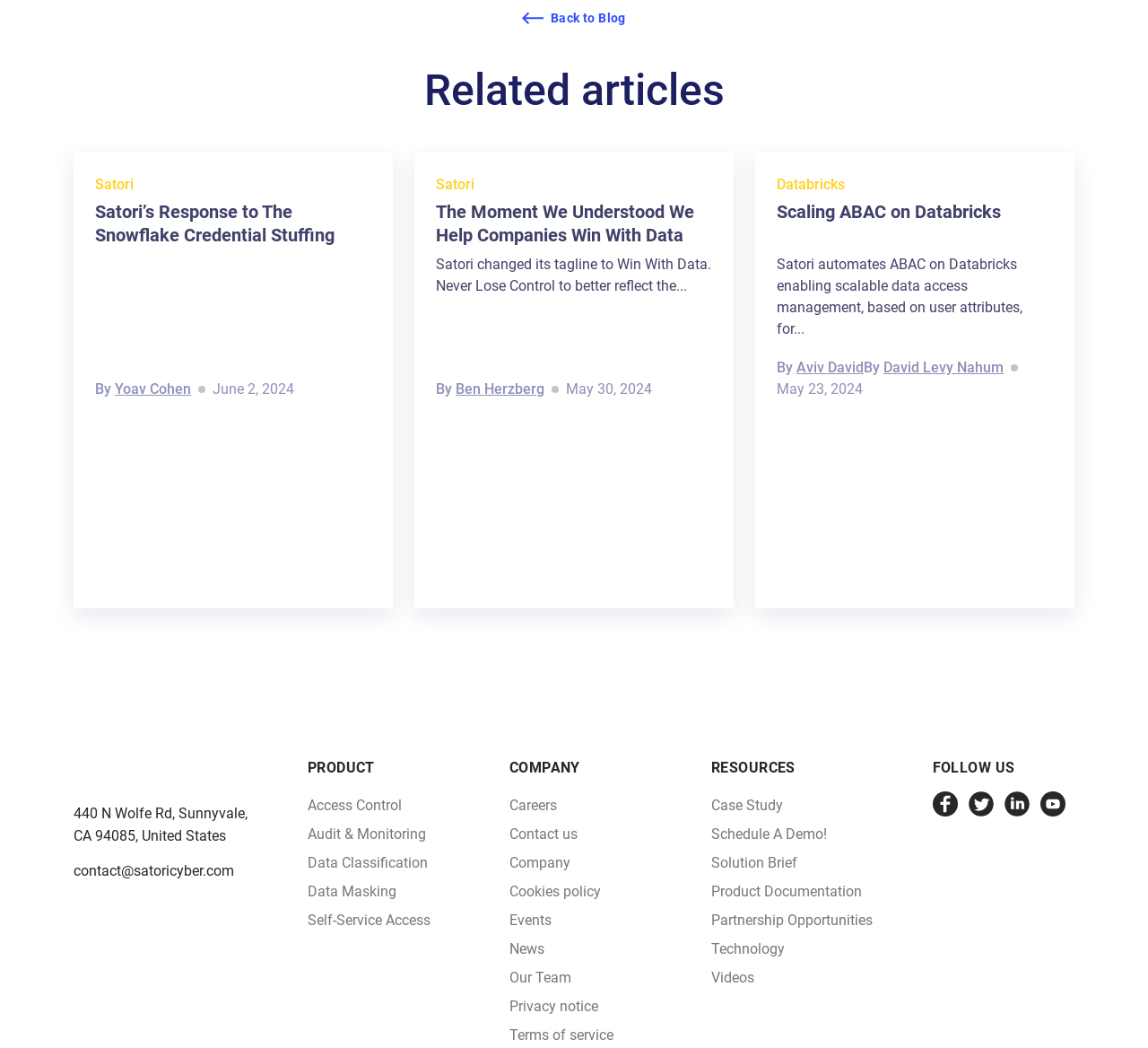Given the element description Schedule A Demo!, identify the bounding box coordinates for the UI element on the webpage screenshot. The format should be (top-left x, top-left y, bottom-right x, bottom-right y), with values between 0 and 1.

[0.619, 0.783, 0.76, 0.81]